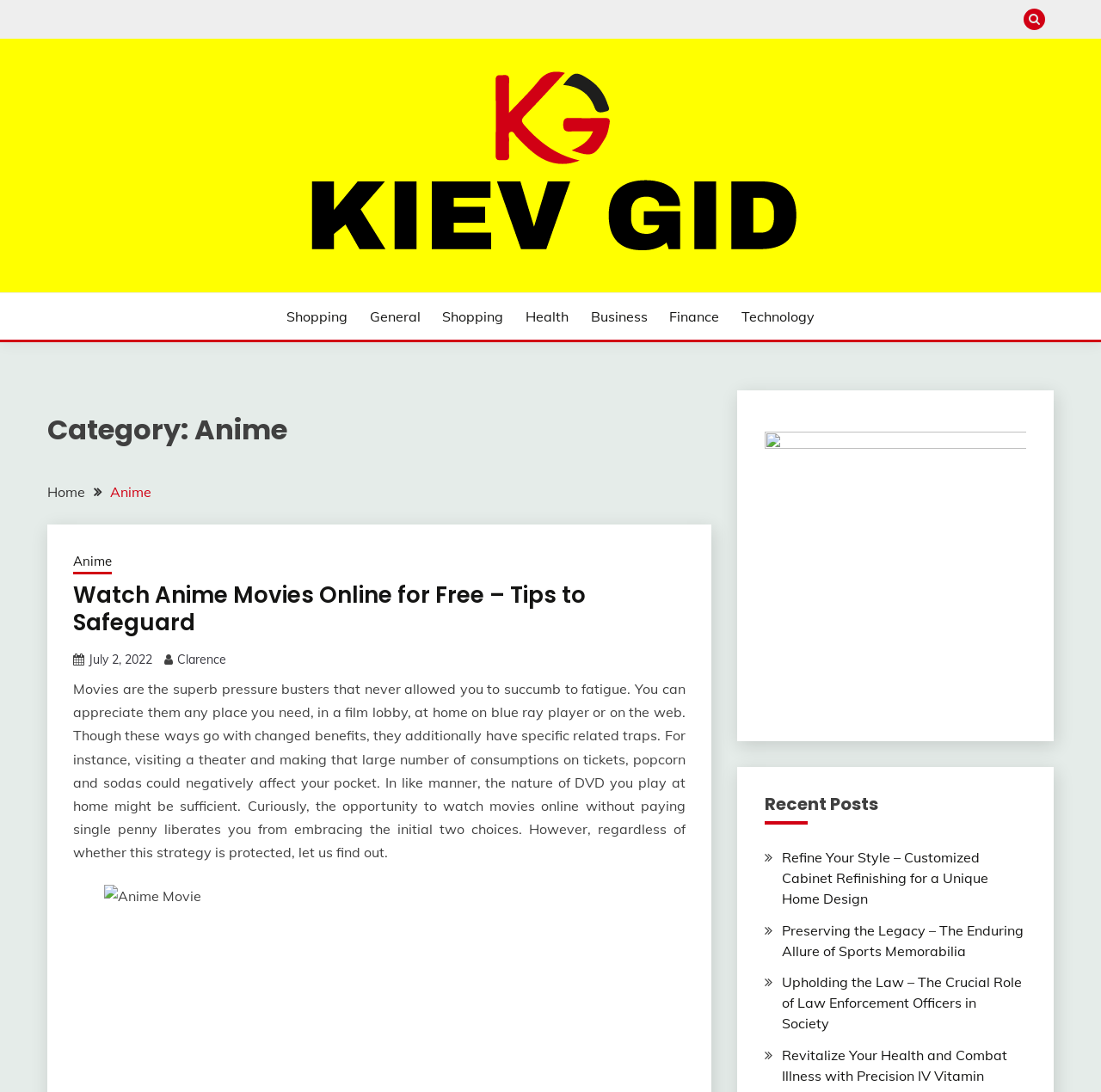What is the topic of the recent post 'Refine Your Style – Customized Cabinet Refinishing for a Unique Home Design'?
Please interpret the details in the image and answer the question thoroughly.

The topic of the recent post 'Refine Your Style – Customized Cabinet Refinishing for a Unique Home Design' can be determined by looking at the title of the post, which indicates that the post is related to home design and customized cabinet refinishing.